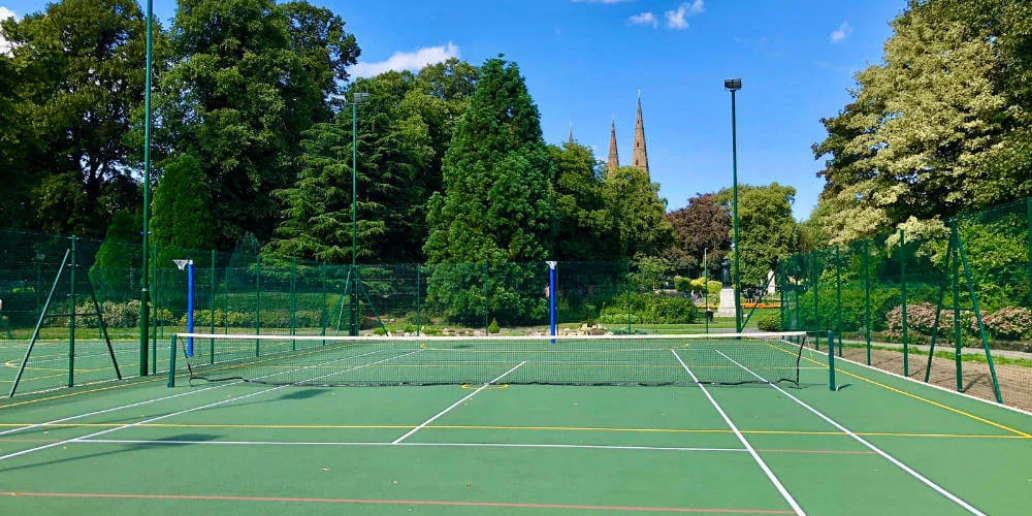What is the purpose of the Open Day event?
Based on the visual details in the image, please answer the question thoroughly.

According to the caption, the Open Day event is scheduled for May 8th and aims to 'foster community engagement', allowing locals to come together and try out the tennis facilities.